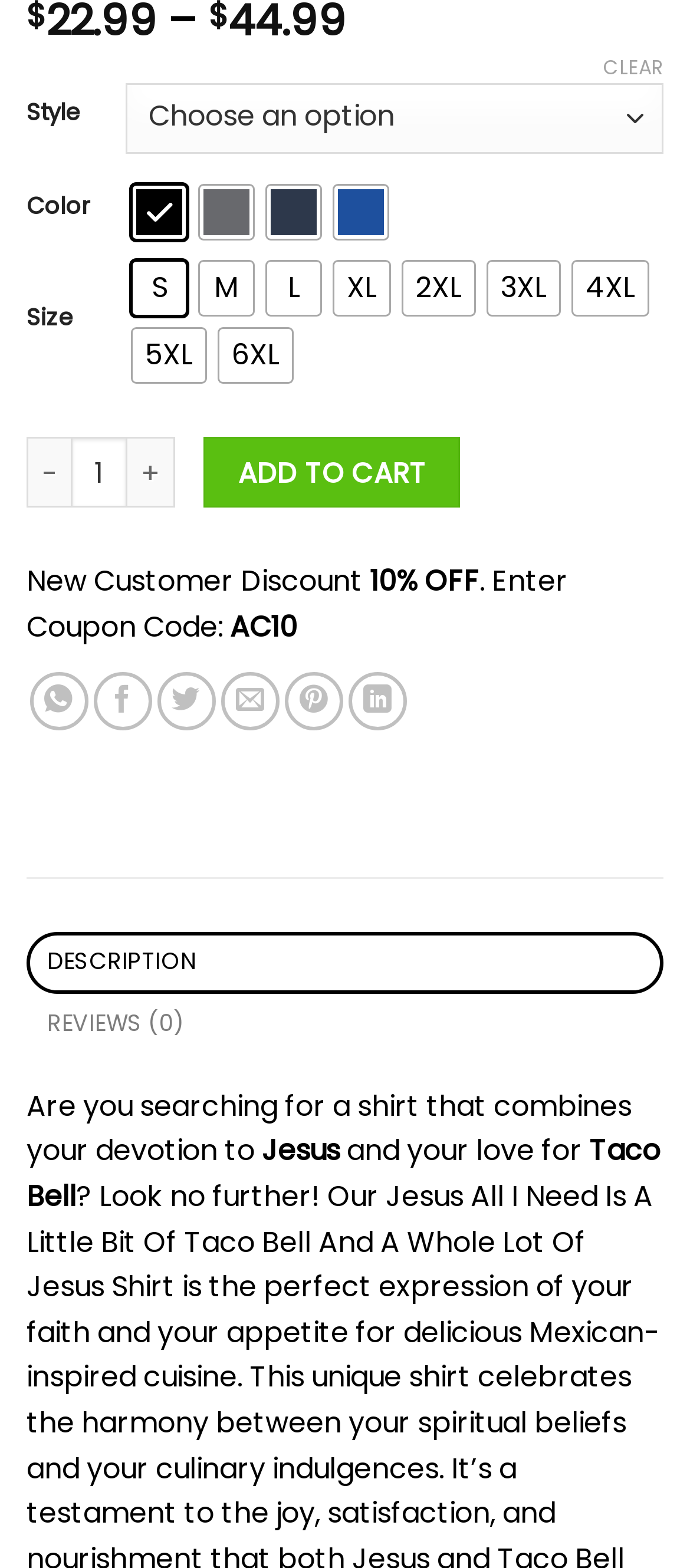Can you find the bounding box coordinates of the area I should click to execute the following instruction: "Select a style"?

[0.182, 0.053, 0.962, 0.098]